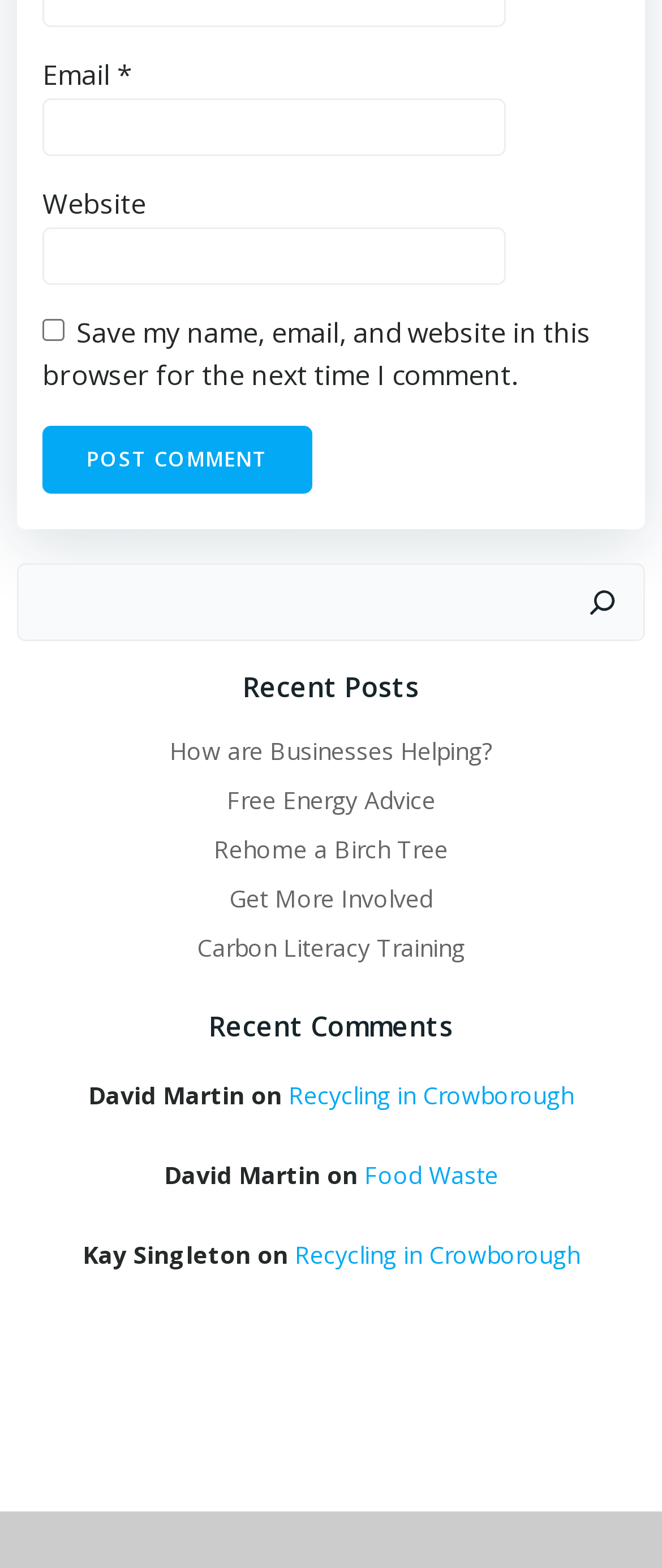Identify the bounding box coordinates of the clickable region necessary to fulfill the following instruction: "Visit the RAW Converter Ultimate page". The bounding box coordinates should be four float numbers between 0 and 1, i.e., [left, top, right, bottom].

None